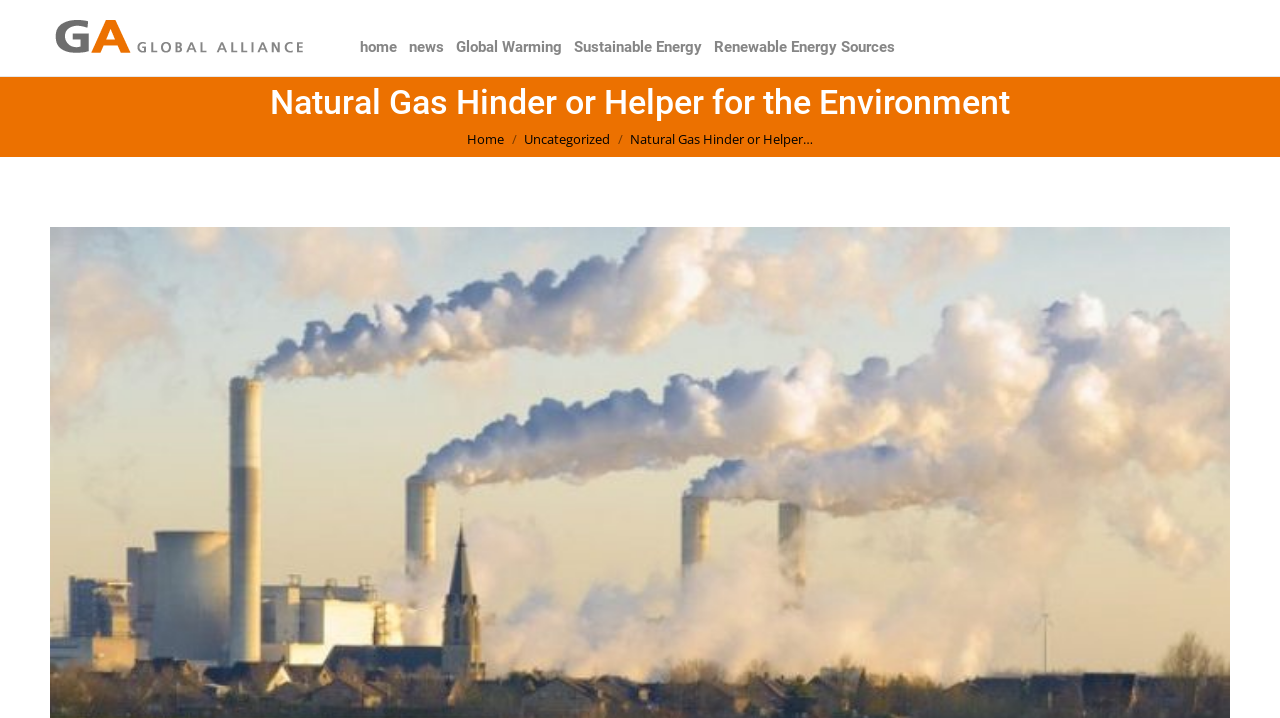Identify the bounding box coordinates for the element you need to click to achieve the following task: "go to home page". The coordinates must be four float values ranging from 0 to 1, formatted as [left, top, right, bottom].

[0.277, 0.028, 0.314, 0.085]